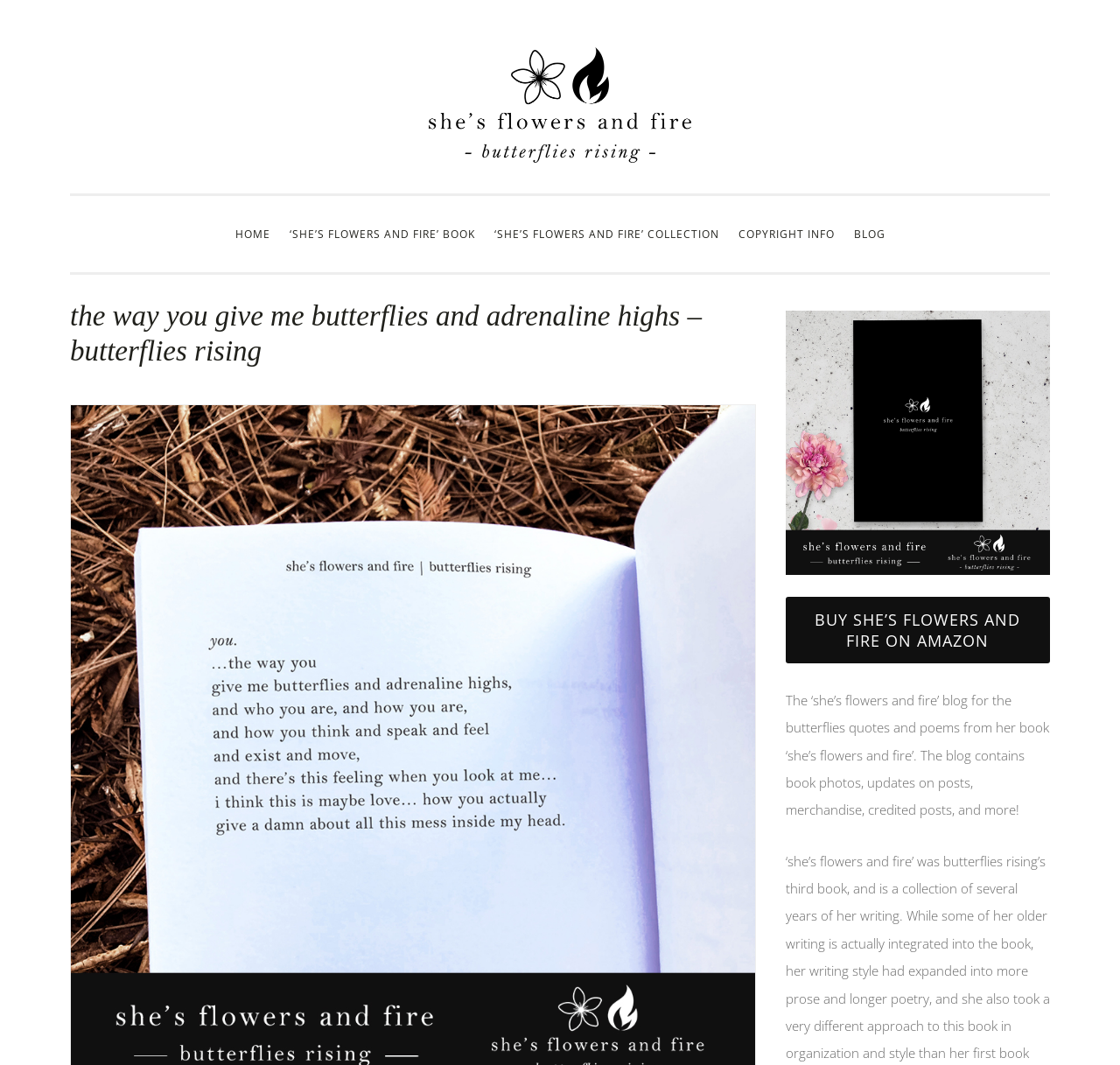What is the name of the book?
Using the visual information from the image, give a one-word or short-phrase answer.

she's flowers and fire